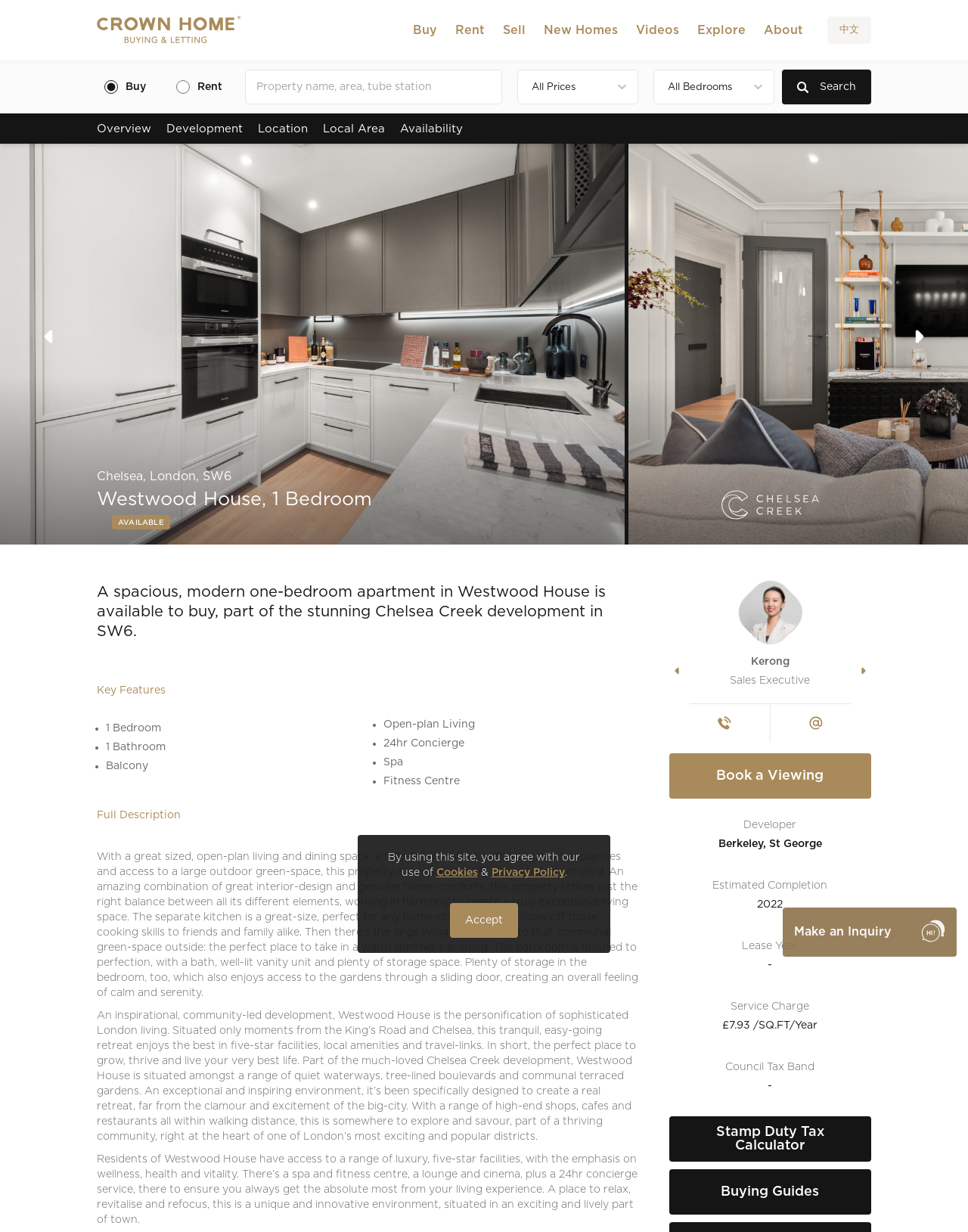Use a single word or phrase to answer the question:
What is the location of Westwood House?

Chelsea, London, SW6